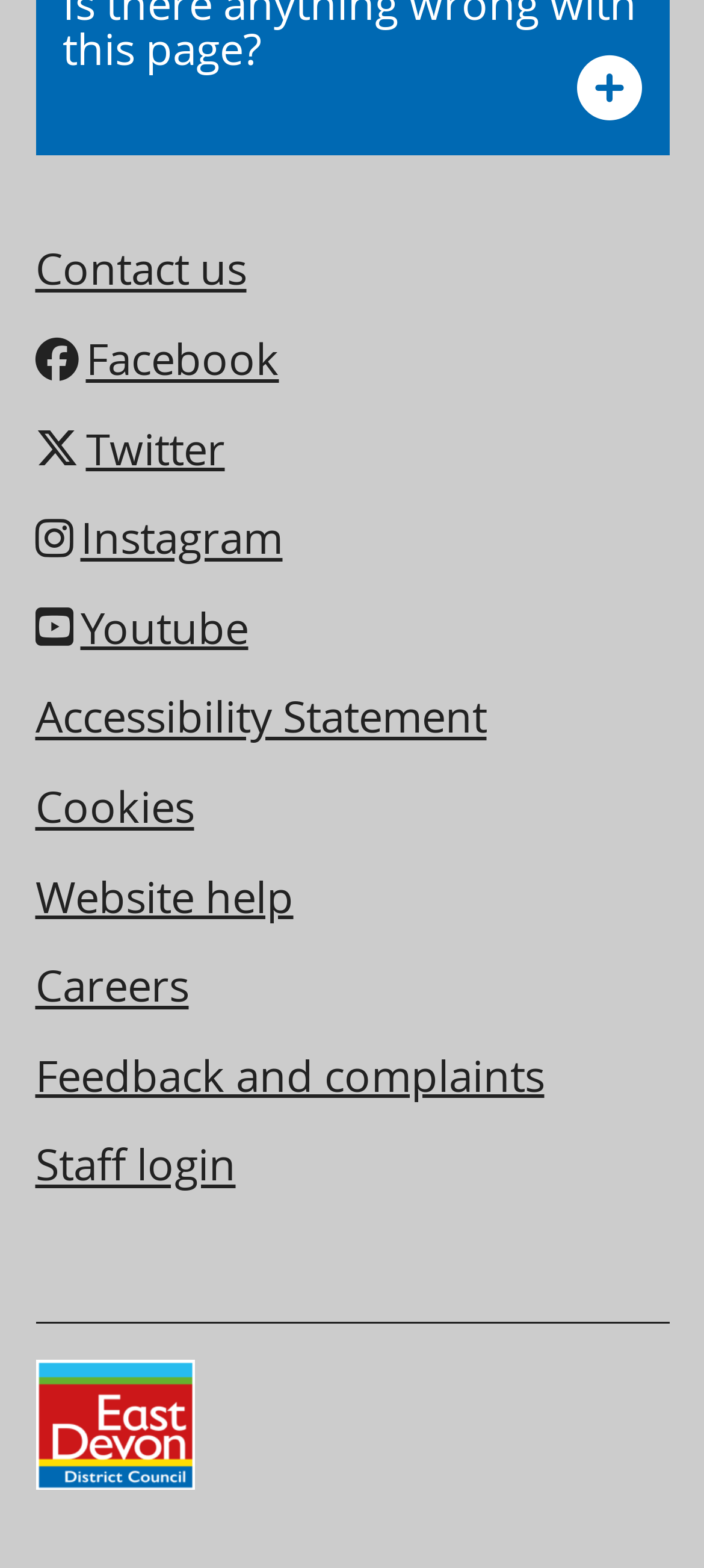Kindly determine the bounding box coordinates of the area that needs to be clicked to fulfill this instruction: "Login as staff".

[0.05, 0.717, 0.335, 0.771]